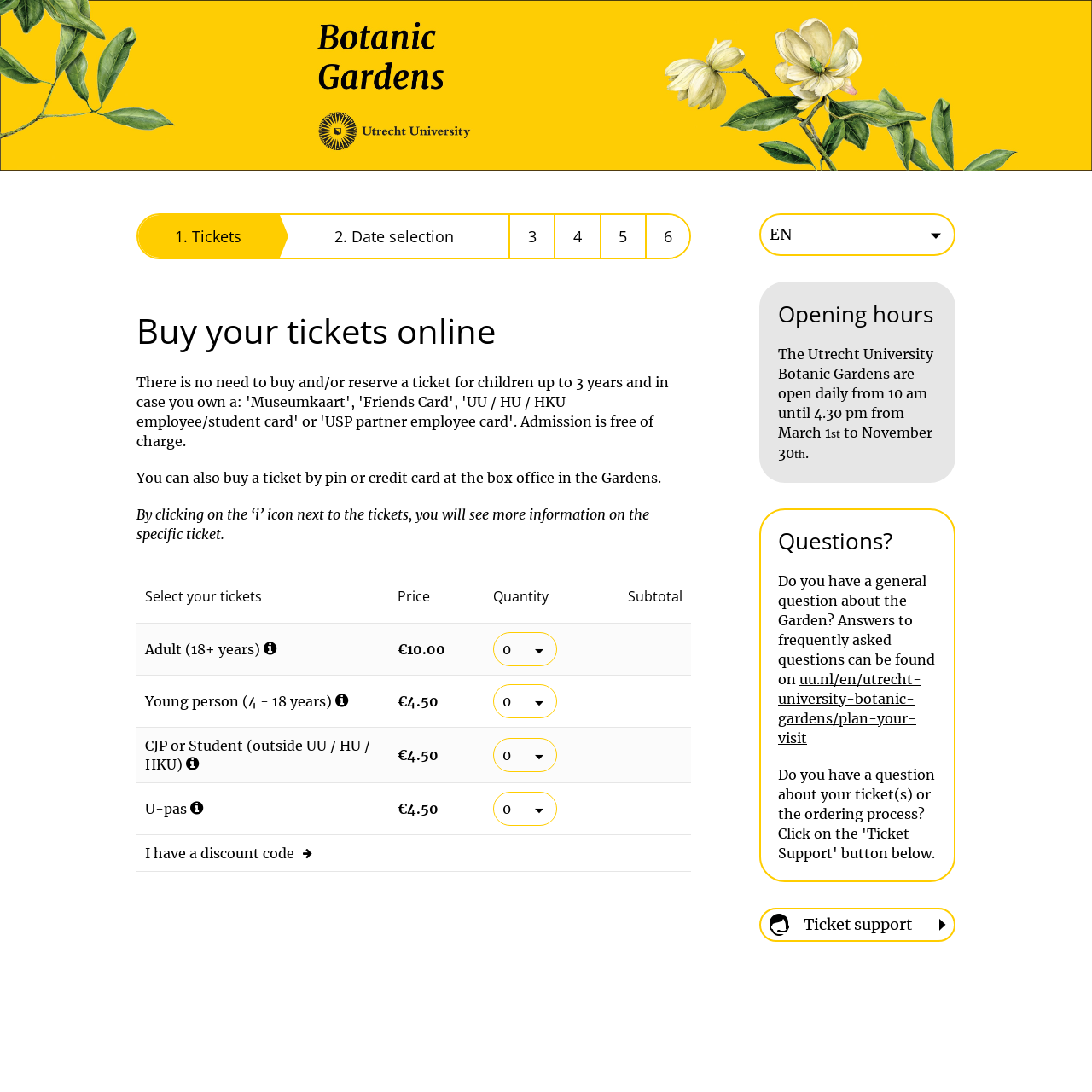Using a single word or phrase, answer the following question: 
What is the purpose of the 'i' icon next to the tickets?

More information